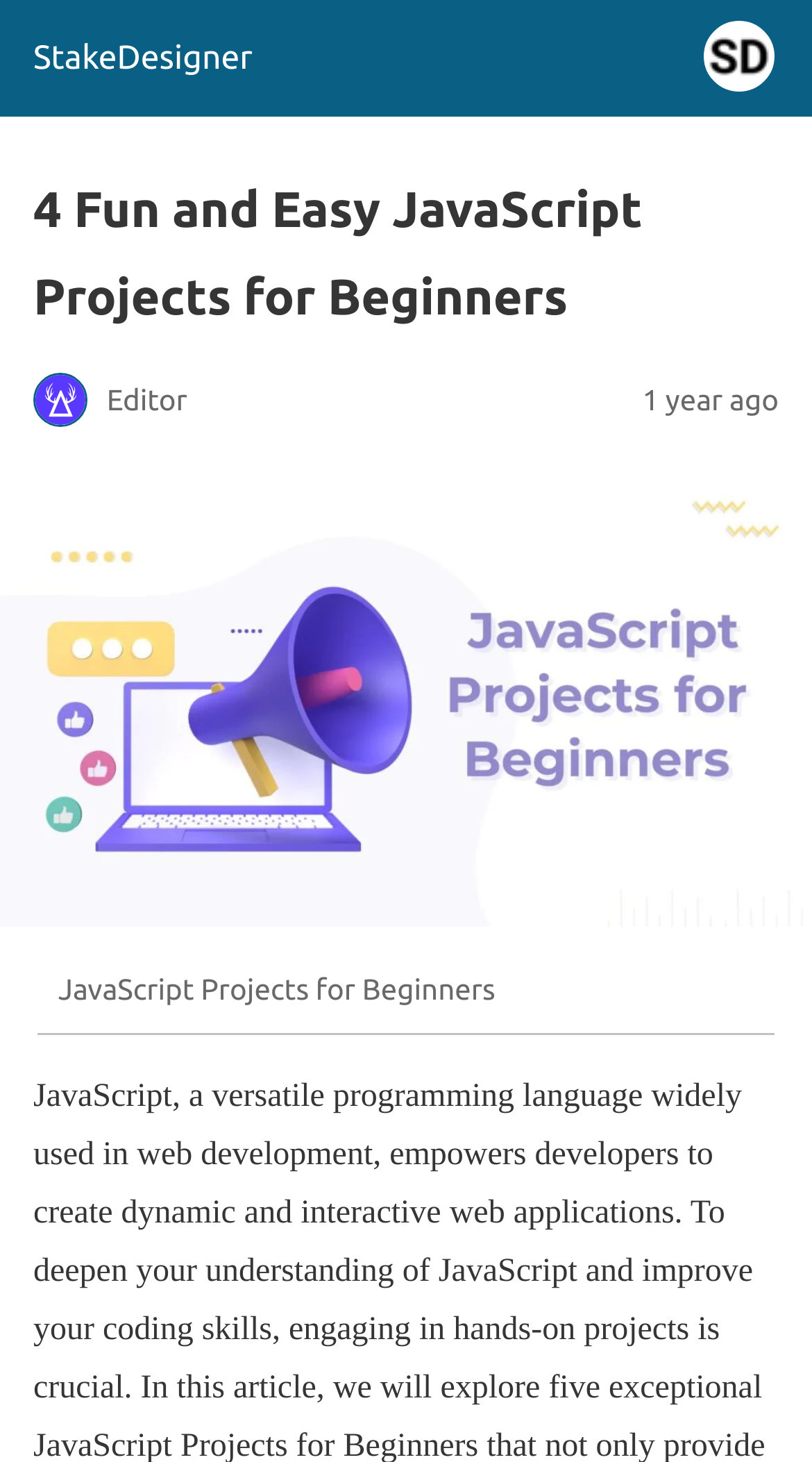Extract the top-level heading from the webpage and provide its text.

4 Fun and Easy JavaScript Projects for Beginners